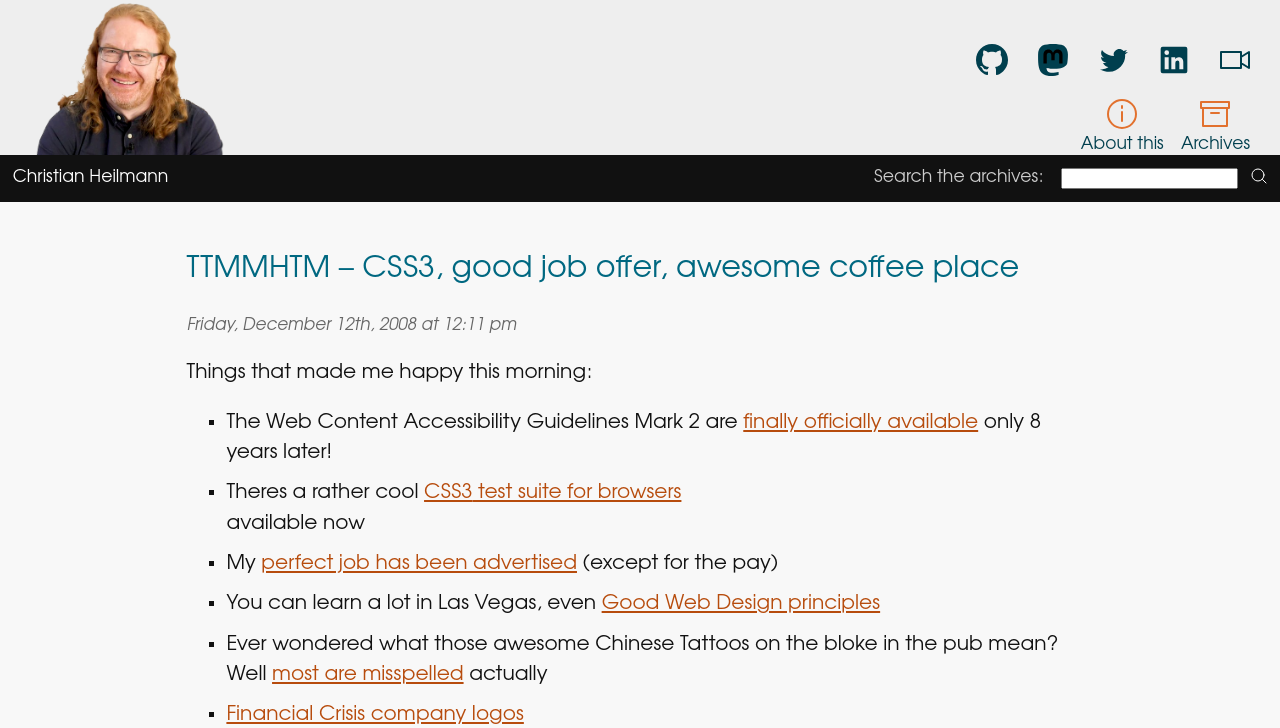Please locate the clickable area by providing the bounding box coordinates to follow this instruction: "Check out the CSS3 test suite for browsers".

[0.331, 0.664, 0.532, 0.692]